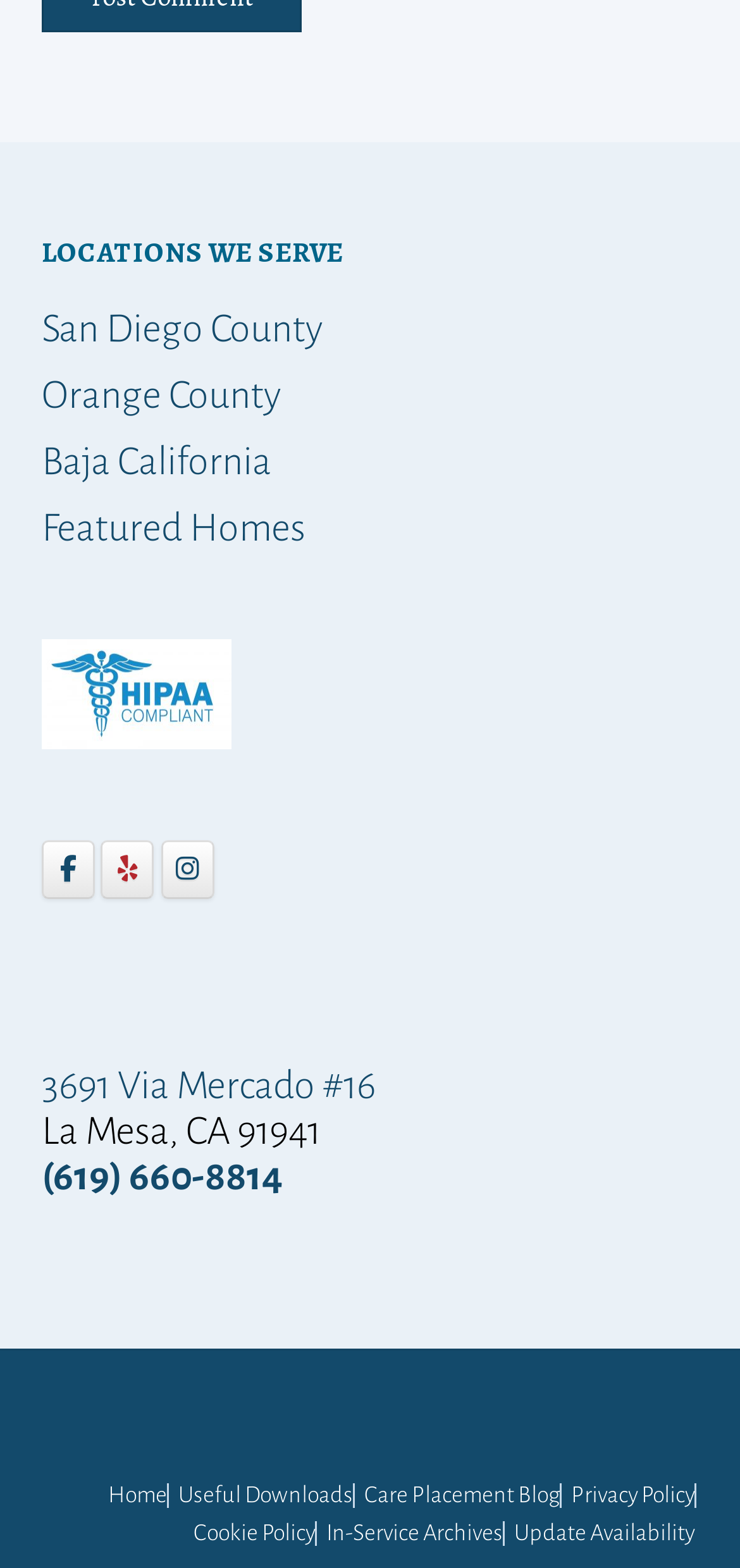Identify the bounding box coordinates for the element you need to click to achieve the following task: "Check Care Placement on Facebook". The coordinates must be four float values ranging from 0 to 1, formatted as [left, top, right, bottom].

[0.056, 0.536, 0.128, 0.574]